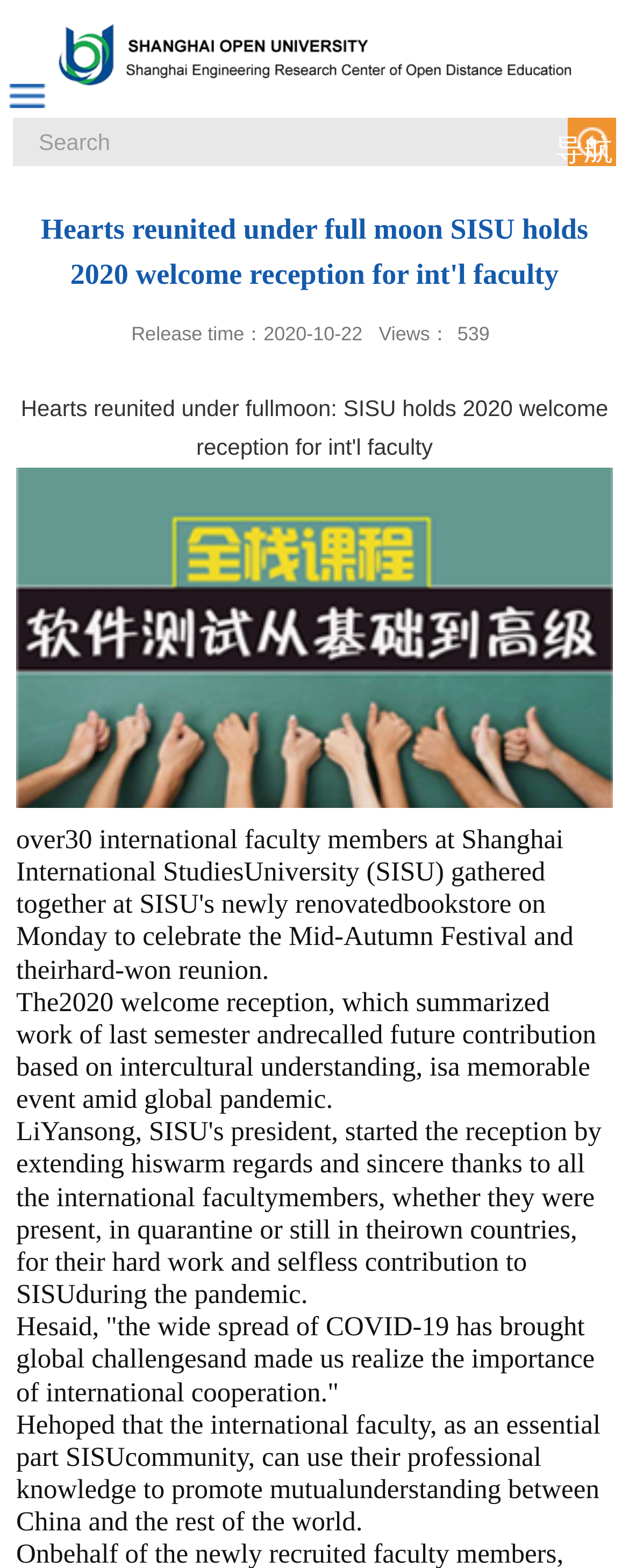Extract the bounding box for the UI element that matches this description: "name="keyword" placeholder="Search"".

[0.062, 0.075, 0.877, 0.106]